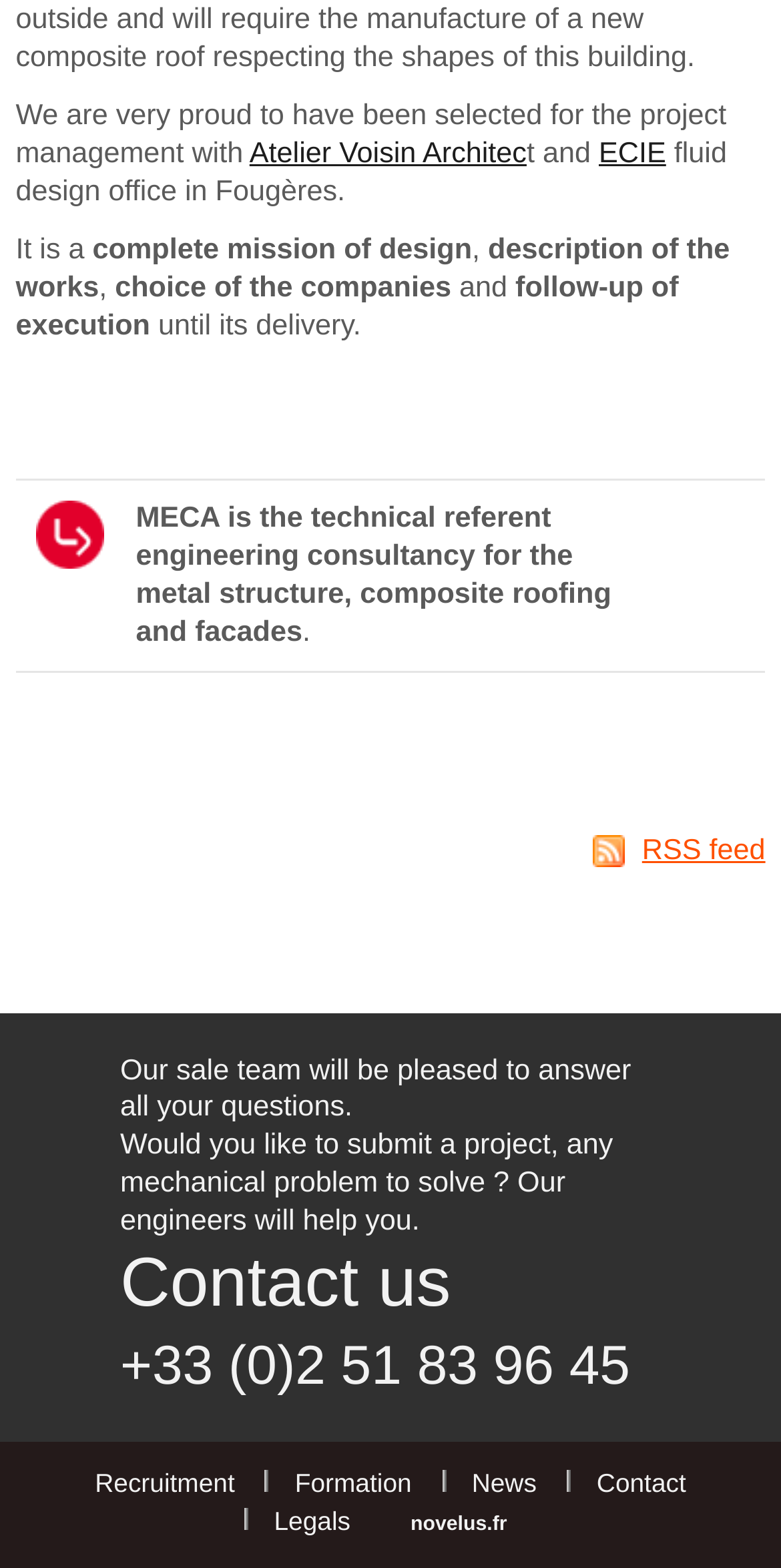From the element description Atelier Voisin Architec, predict the bounding box coordinates of the UI element. The coordinates must be specified in the format (top-left x, top-left y, bottom-right x, bottom-right y) and should be within the 0 to 1 range.

[0.319, 0.088, 0.674, 0.109]